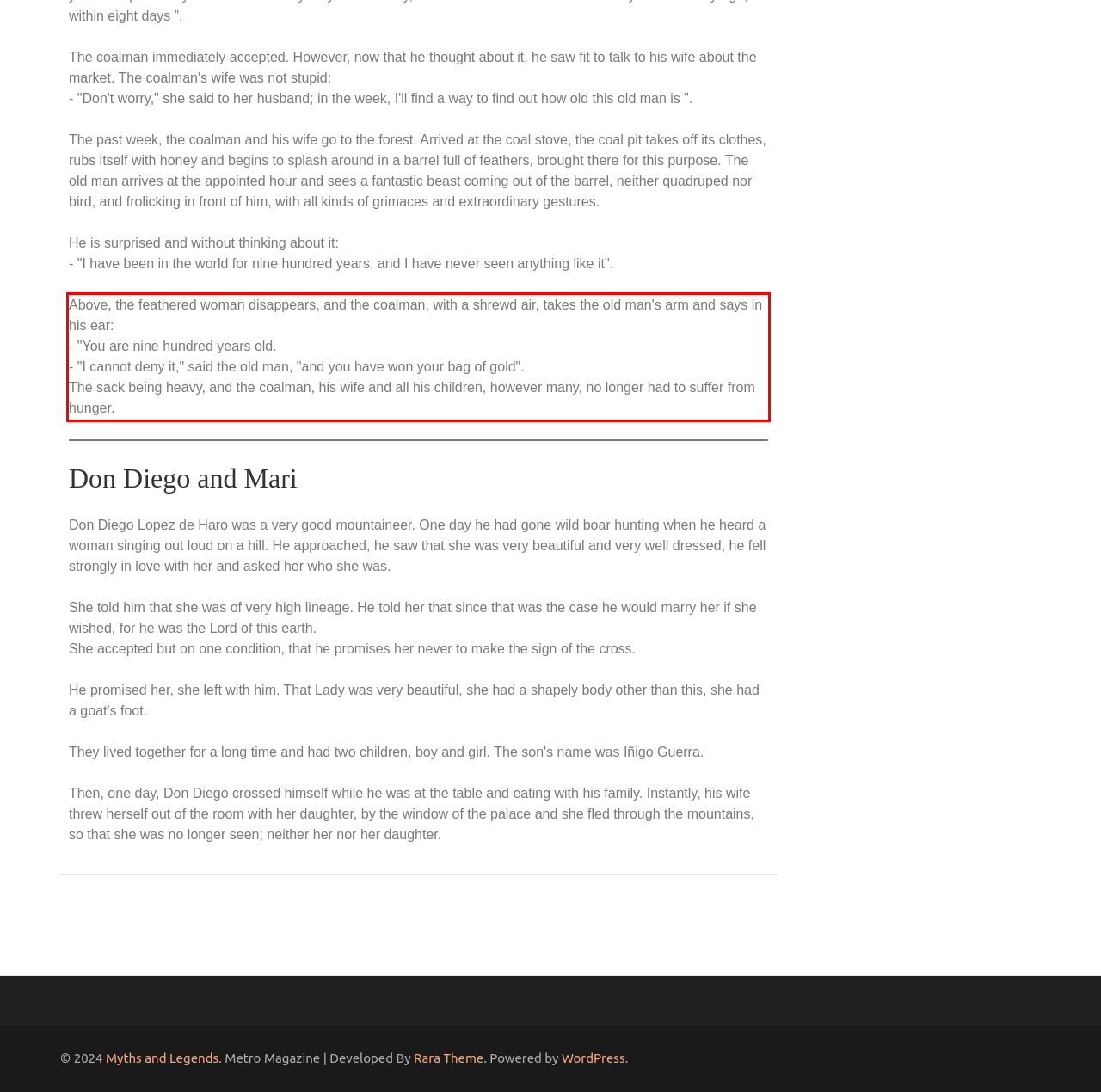You are given a screenshot with a red rectangle. Identify and extract the text within this red bounding box using OCR.

Above, the feathered woman disappears, and the coalman, with a shrewd air, takes the old man's arm and says in his ear: - "You are nine hundred years old. - "I cannot deny it," said the old man, "and you have won your bag of gold". The sack being heavy, and the coalman, his wife and all his children, however many, no longer had to suffer from hunger.